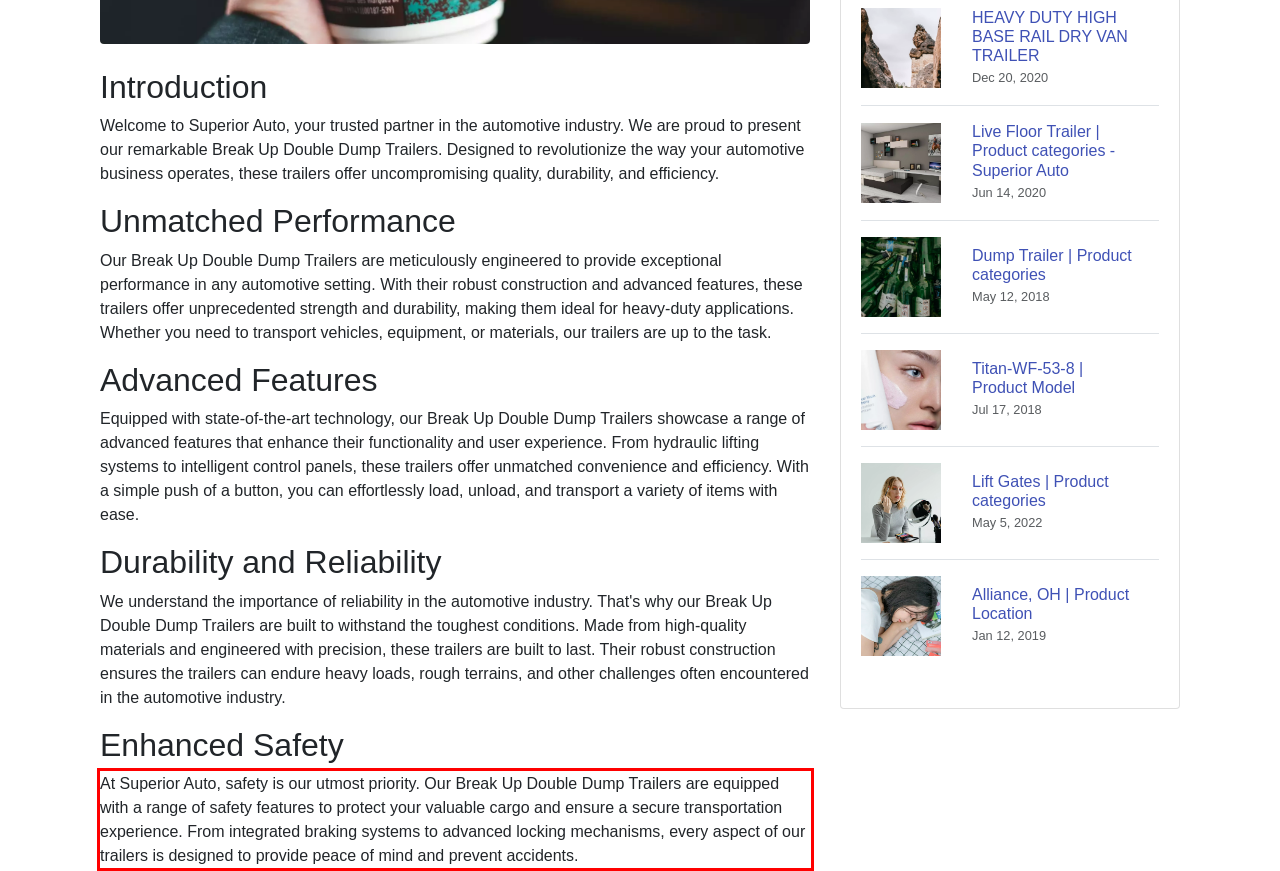From the given screenshot of a webpage, identify the red bounding box and extract the text content within it.

At Superior Auto, safety is our utmost priority. Our Break Up Double Dump Trailers are equipped with a range of safety features to protect your valuable cargo and ensure a secure transportation experience. From integrated braking systems to advanced locking mechanisms, every aspect of our trailers is designed to provide peace of mind and prevent accidents.